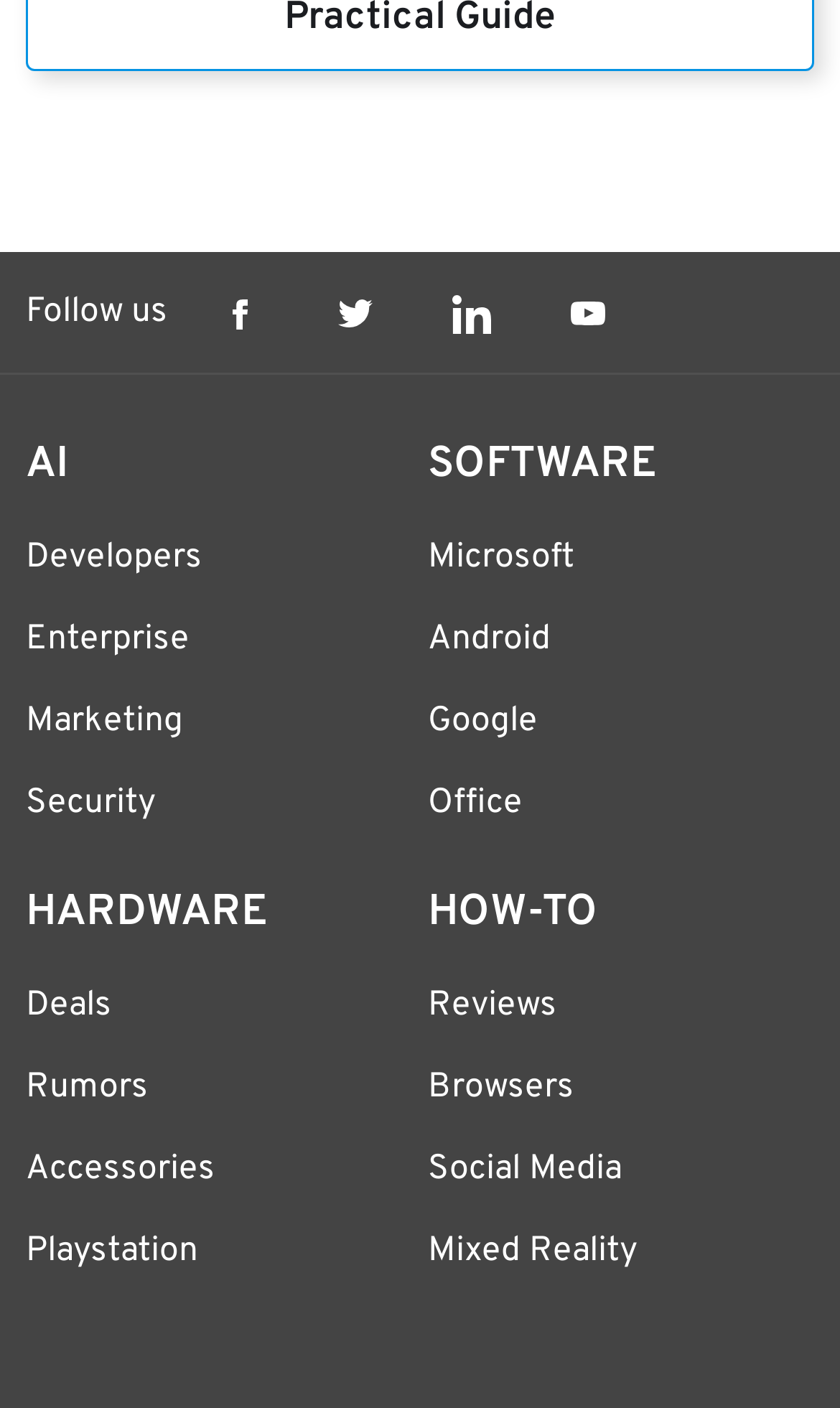What is the last link listed under HOW-TO?
Using the image as a reference, give a one-word or short phrase answer.

Mixed Reality